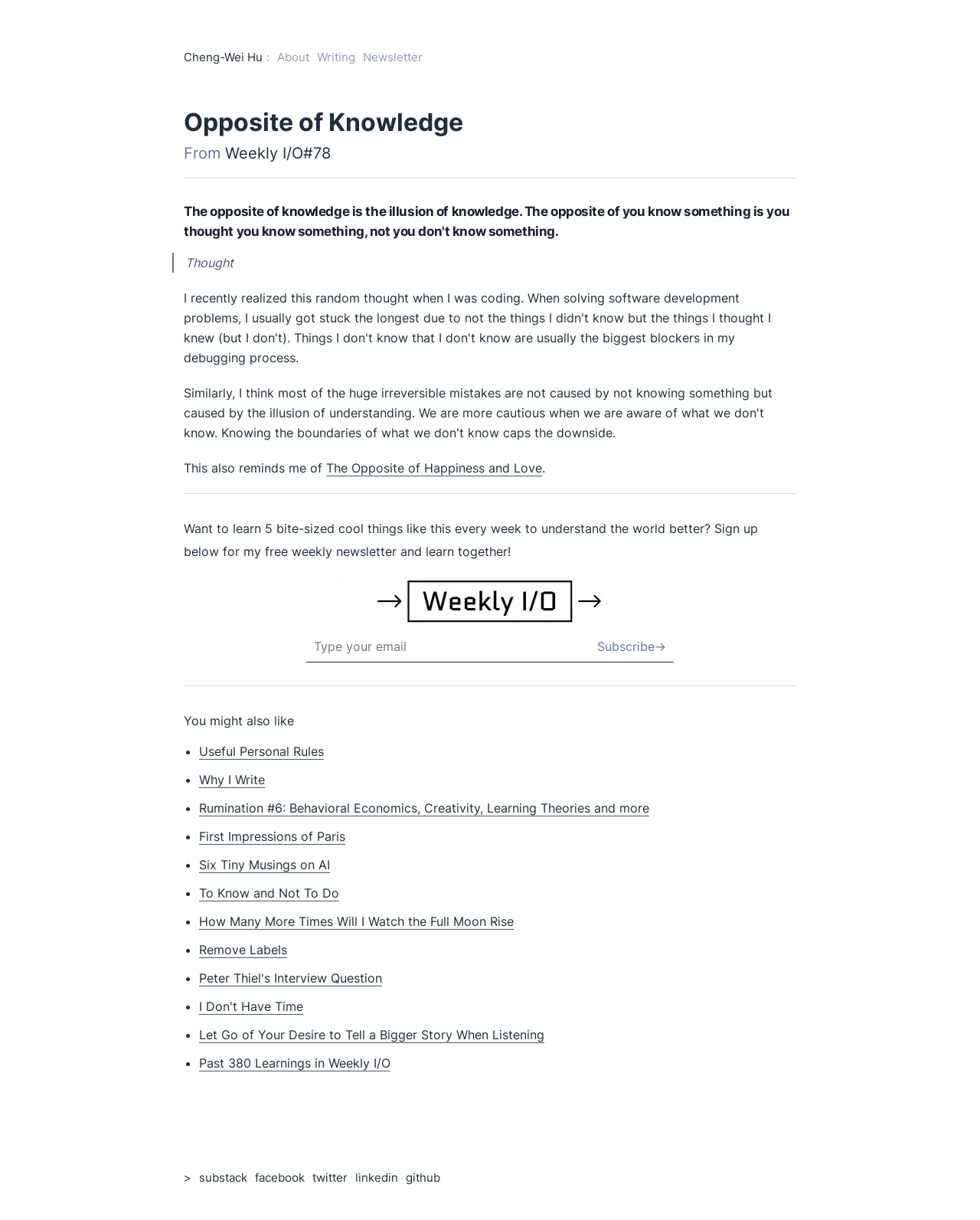Locate the bounding box coordinates of the element that should be clicked to execute the following instruction: "Check out 'Useful Personal Rules'".

[0.203, 0.609, 0.33, 0.622]